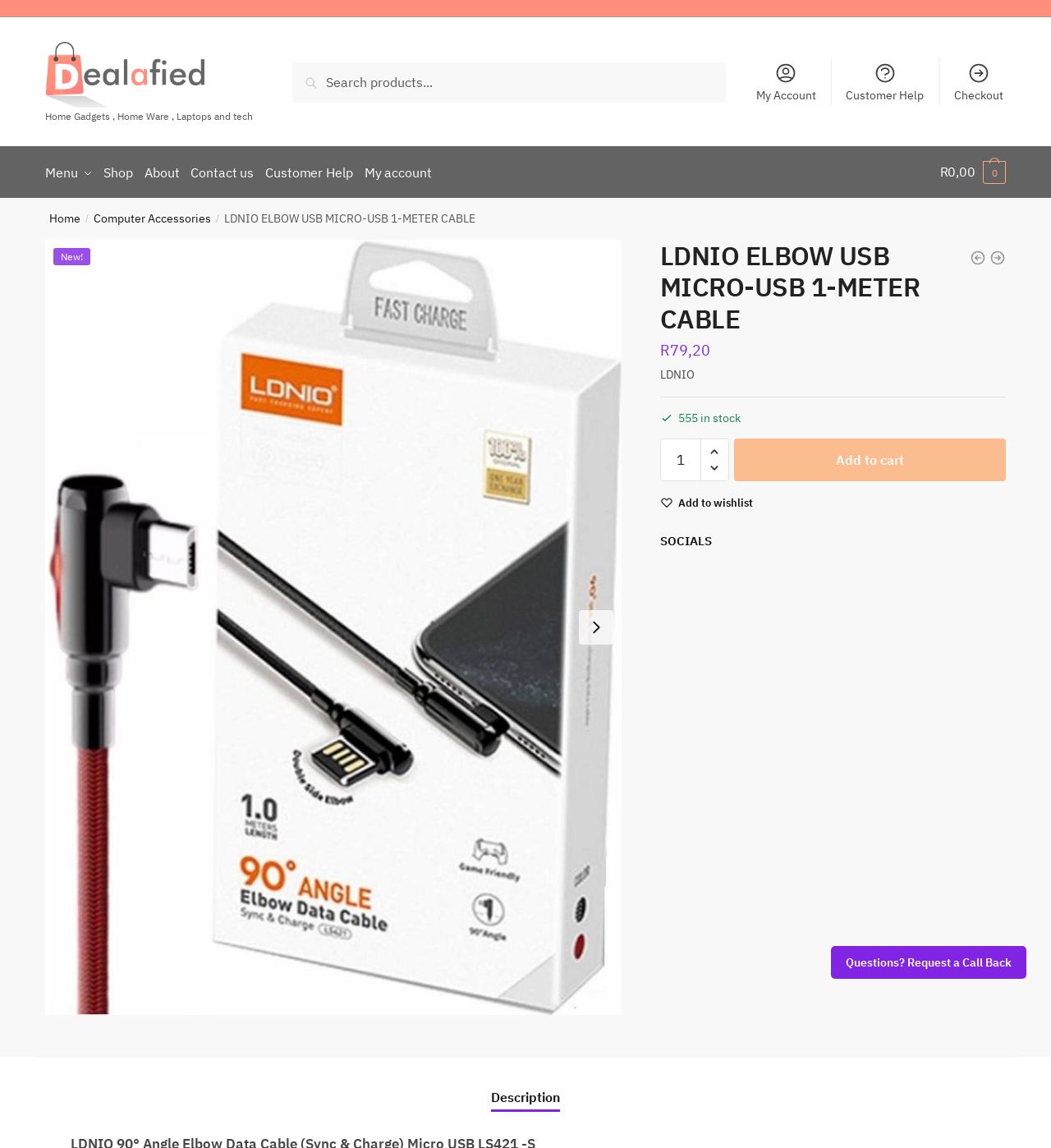How many items are in stock for this product?
Please provide a comprehensive answer based on the contents of the image.

I found the number of items in stock by looking at the static text element that says '555 in stock' which is located below the product price and above the 'Product quantity' spin button.